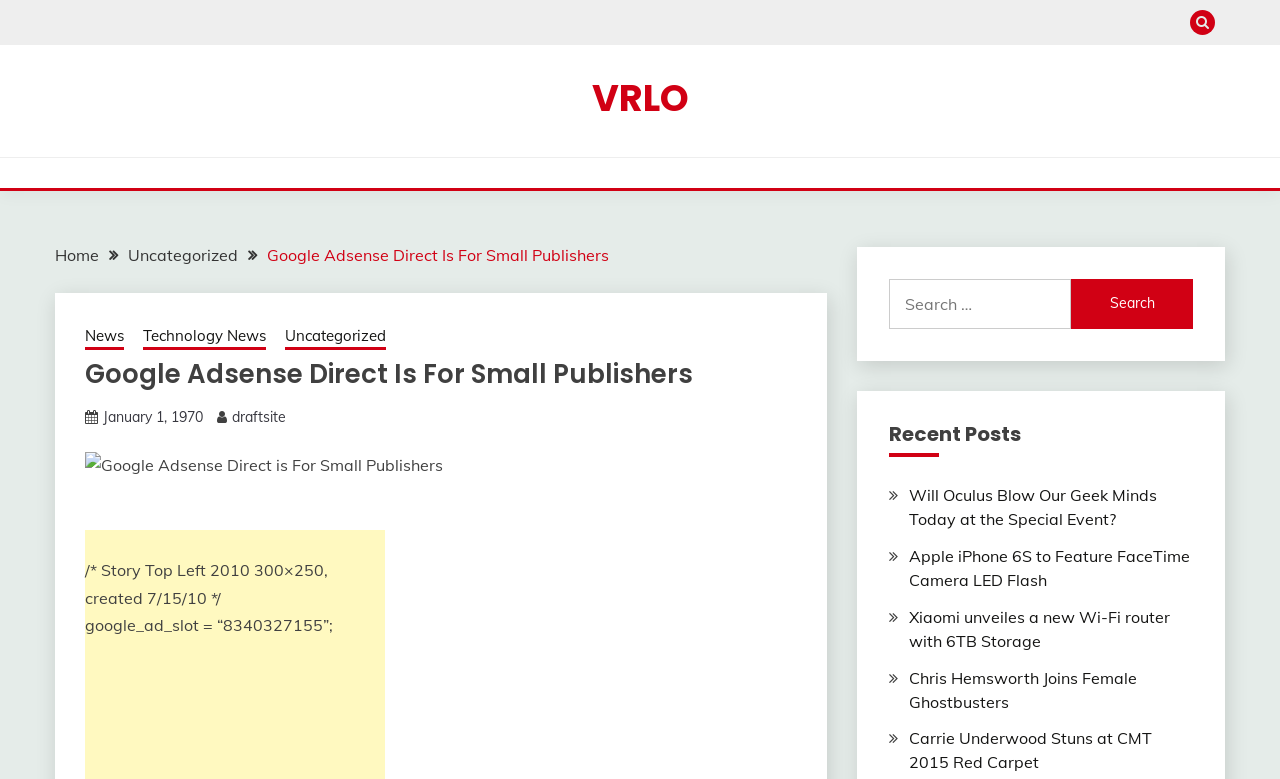Specify the bounding box coordinates of the element's area that should be clicked to execute the given instruction: "Click the Home link". The coordinates should be four float numbers between 0 and 1, i.e., [left, top, right, bottom].

[0.043, 0.314, 0.077, 0.34]